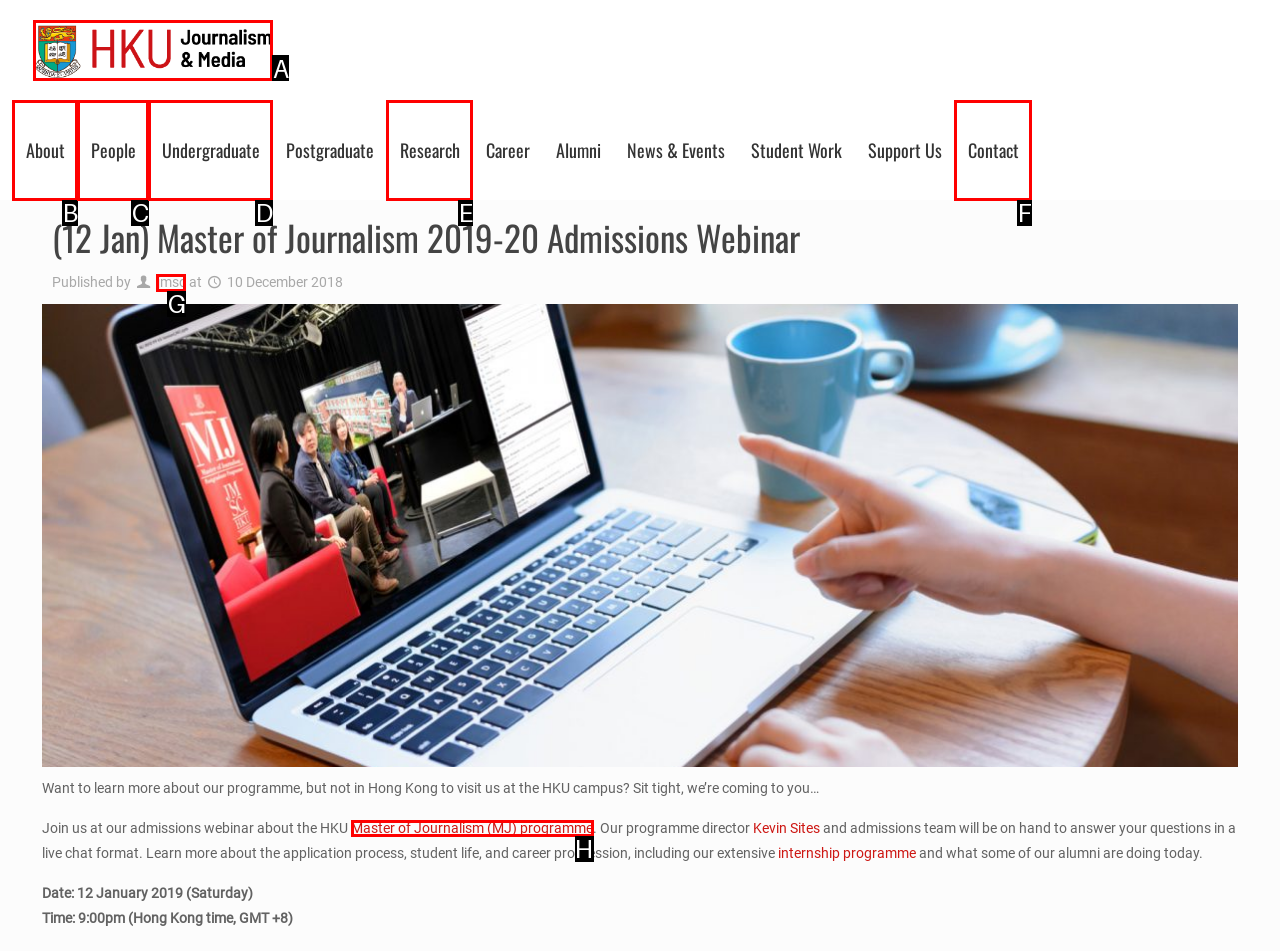Tell me which option I should click to complete the following task: Click the HKUJM logo
Answer with the option's letter from the given choices directly.

A